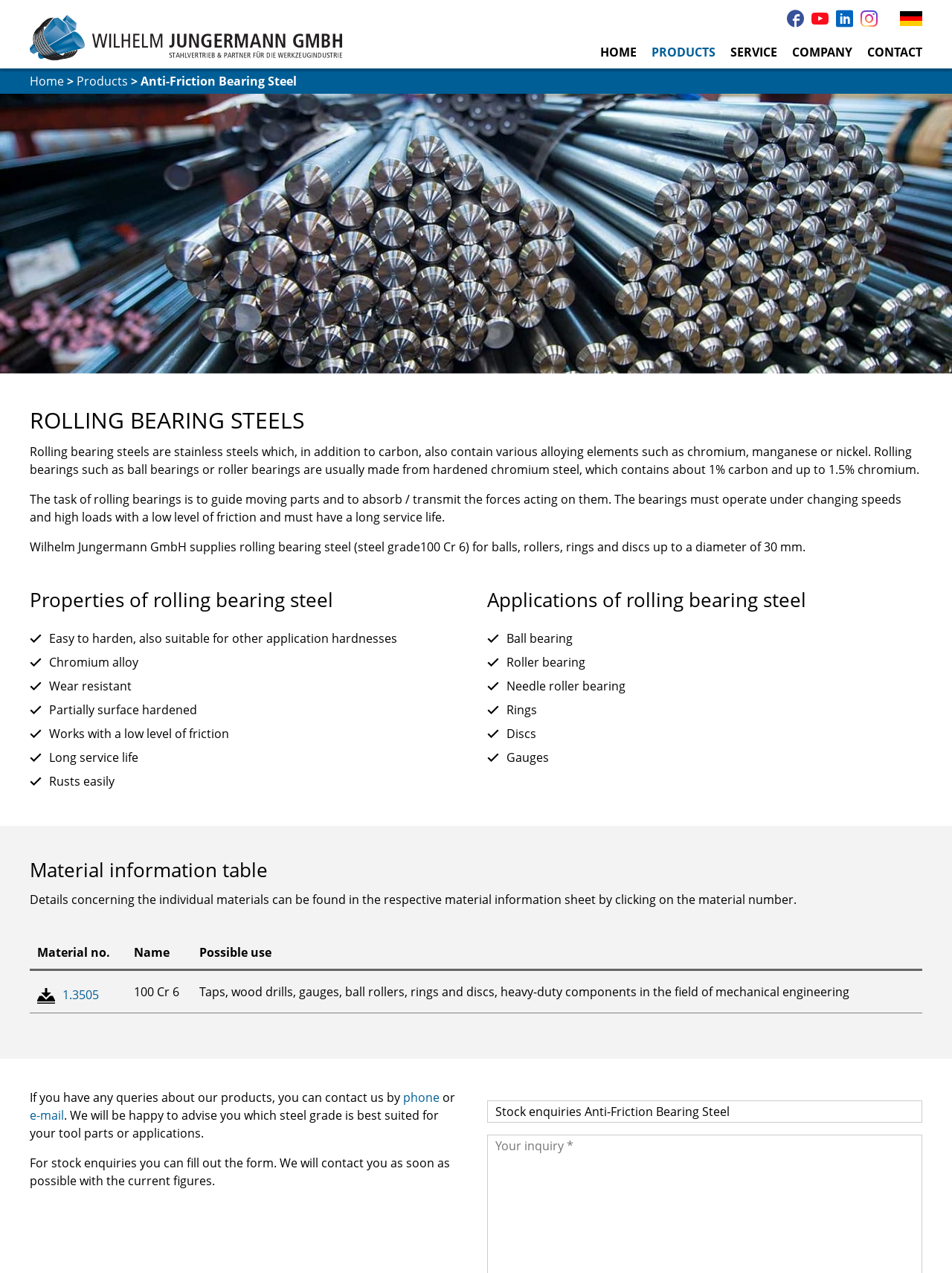Please identify the bounding box coordinates of the clickable area that will fulfill the following instruction: "View PRODUCTs". The coordinates should be in the format of four float numbers between 0 and 1, i.e., [left, top, right, bottom].

[0.677, 0.035, 0.759, 0.054]